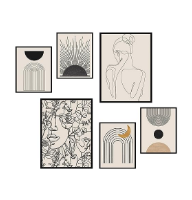Explain the image with as much detail as possible.

This image showcases a captivating set of six minimalist abstract wall art pieces, designed to enhance the aesthetic of any living space. Featuring a blend of organic forms and geometric shapes, the artwork is characterized by a monochromatic palette with hints of beige and gold accents. Each piece contributes to a cohesive, stylish arrangement that embodies a contemporary bohemian vibe, perfect for adding a touch of creativity to a bedroom, living room, or home office. Ideal for those looking to express their individuality, this wall art set invites viewers to appreciate the harmony of lines, shapes, and textures that define modern decor.